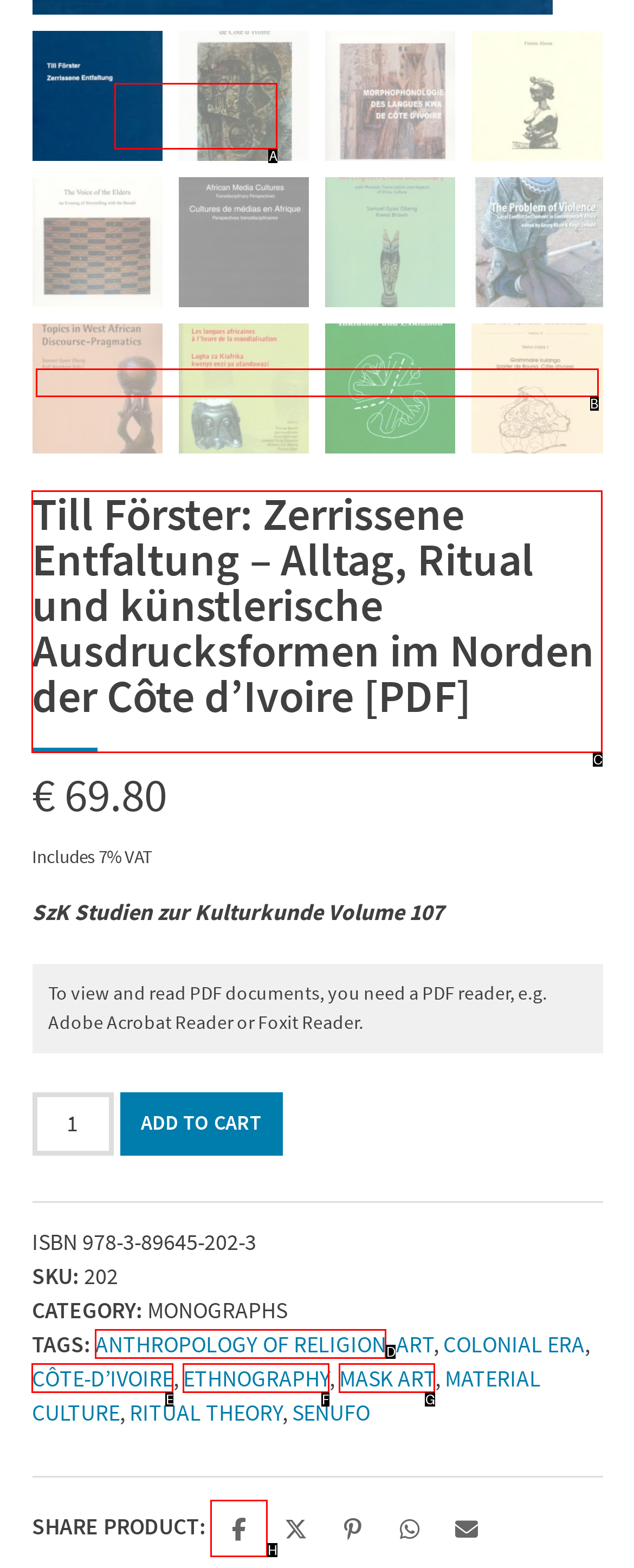Which option should be clicked to execute the task: View NEWS?
Reply with the letter of the chosen option.

None